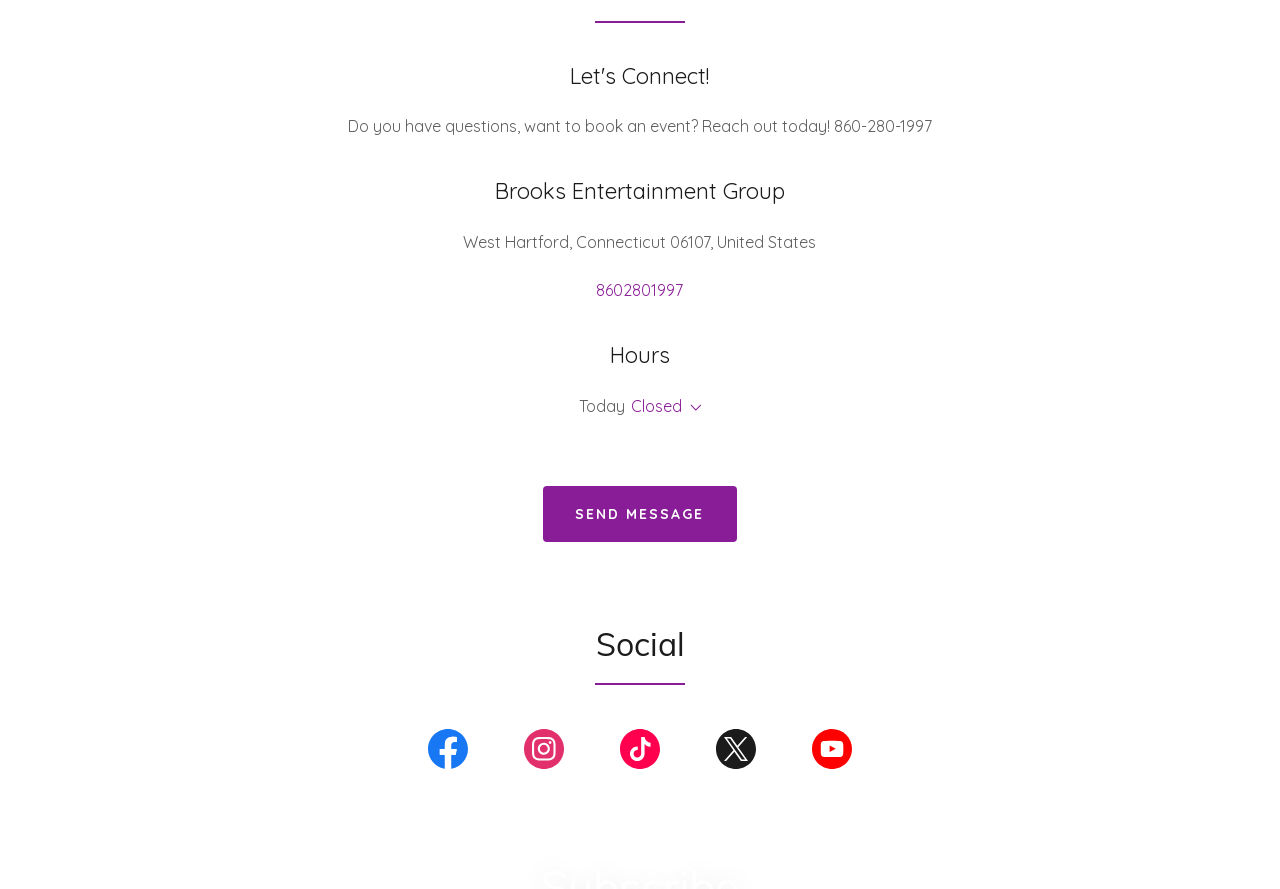Indicate the bounding box coordinates of the clickable region to achieve the following instruction: "Click the 'SEND MESSAGE' button."

[0.425, 0.547, 0.575, 0.61]